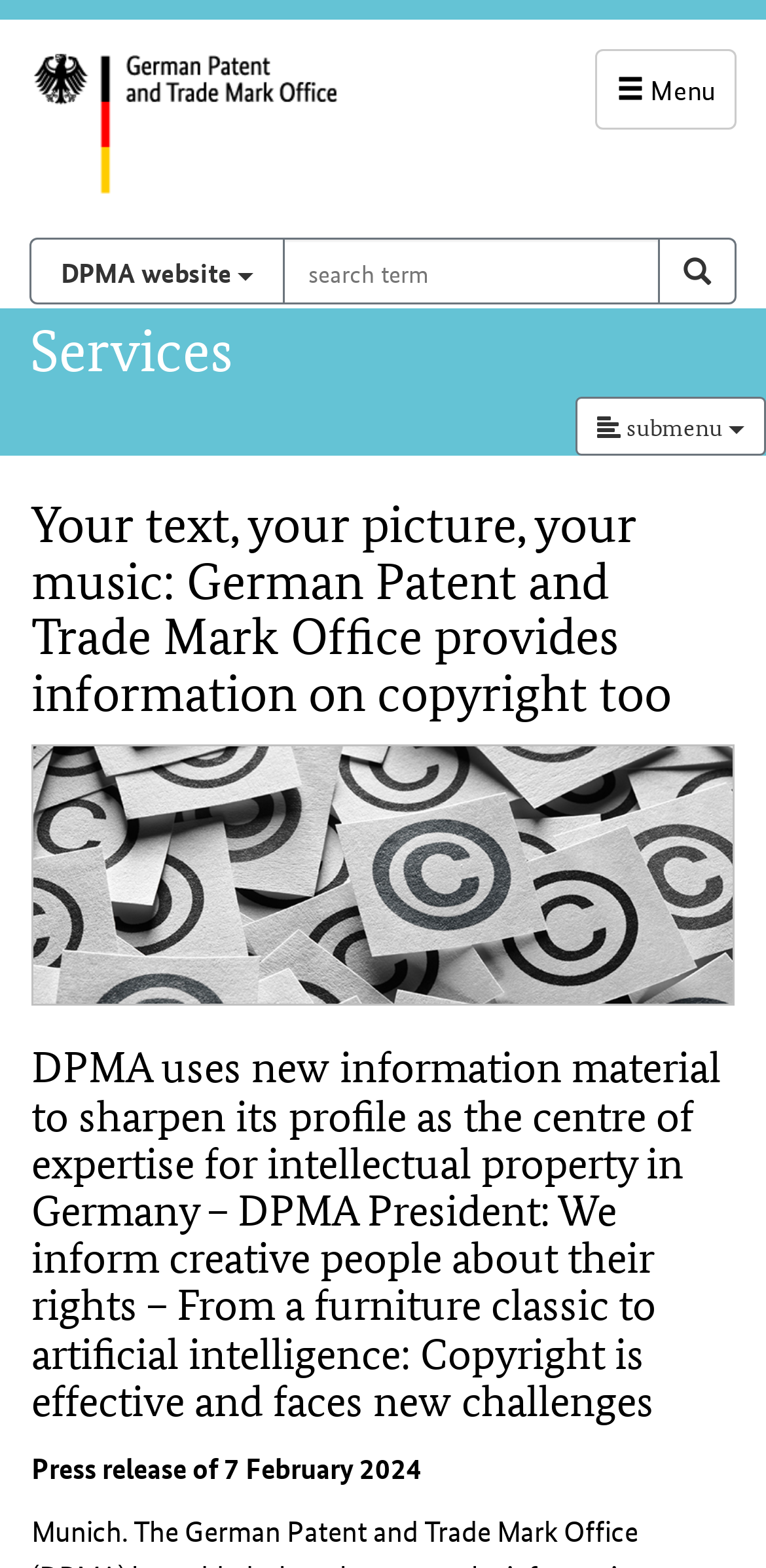What is the topic of the press release?
Refer to the screenshot and deliver a thorough answer to the question presented.

The press release is located at the bottom of the webpage, and it mentions 'copyright' and 'intellectual property' in its text. This suggests that the topic of the press release is related to copyright and intellectual property.